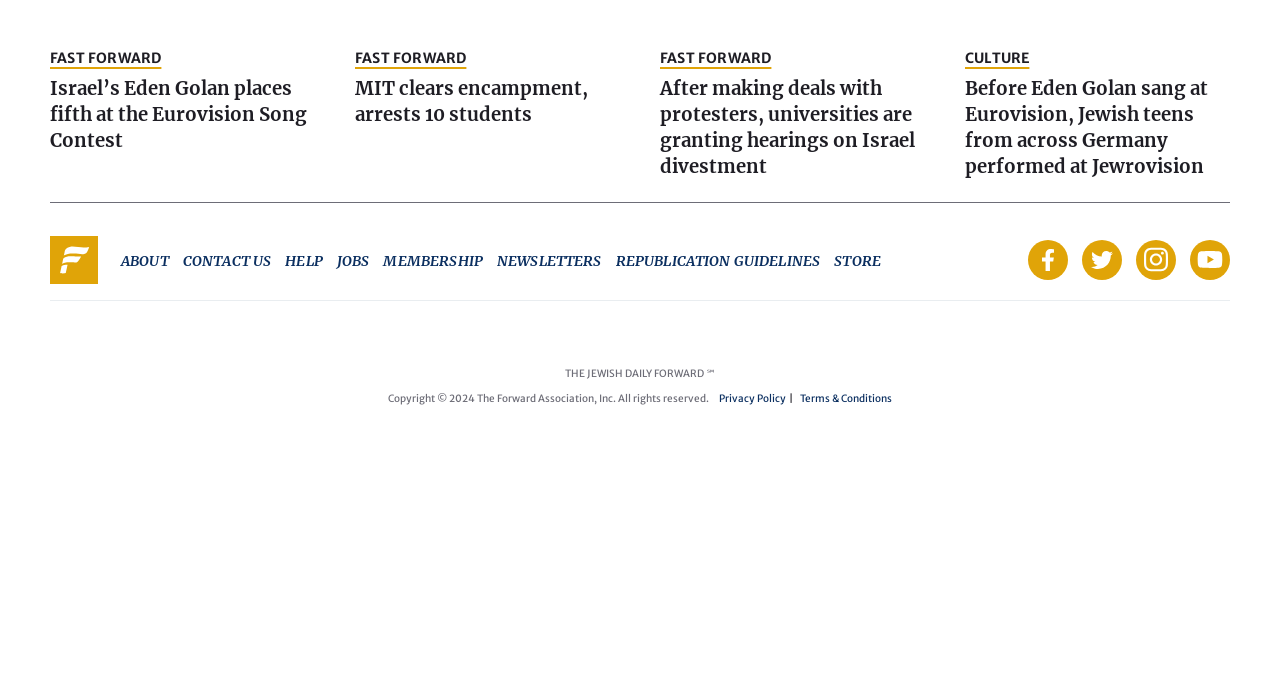Identify the bounding box coordinates of the area that should be clicked in order to complete the given instruction: "visit CONTACT US page". The bounding box coordinates should be four float numbers between 0 and 1, i.e., [left, top, right, bottom].

[0.143, 0.361, 0.212, 0.387]